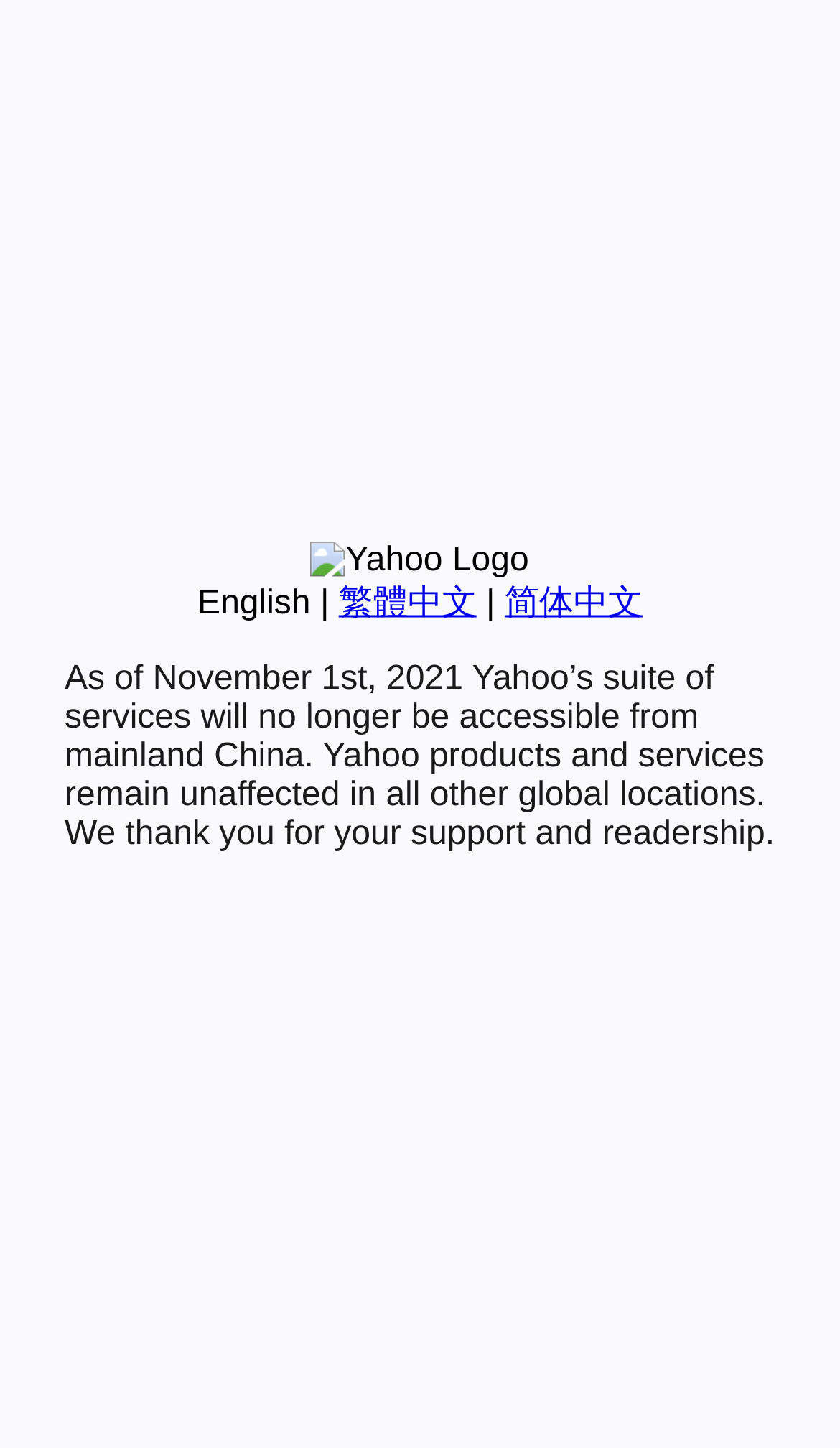Extract the bounding box for the UI element that matches this description: "English".

[0.235, 0.404, 0.37, 0.429]